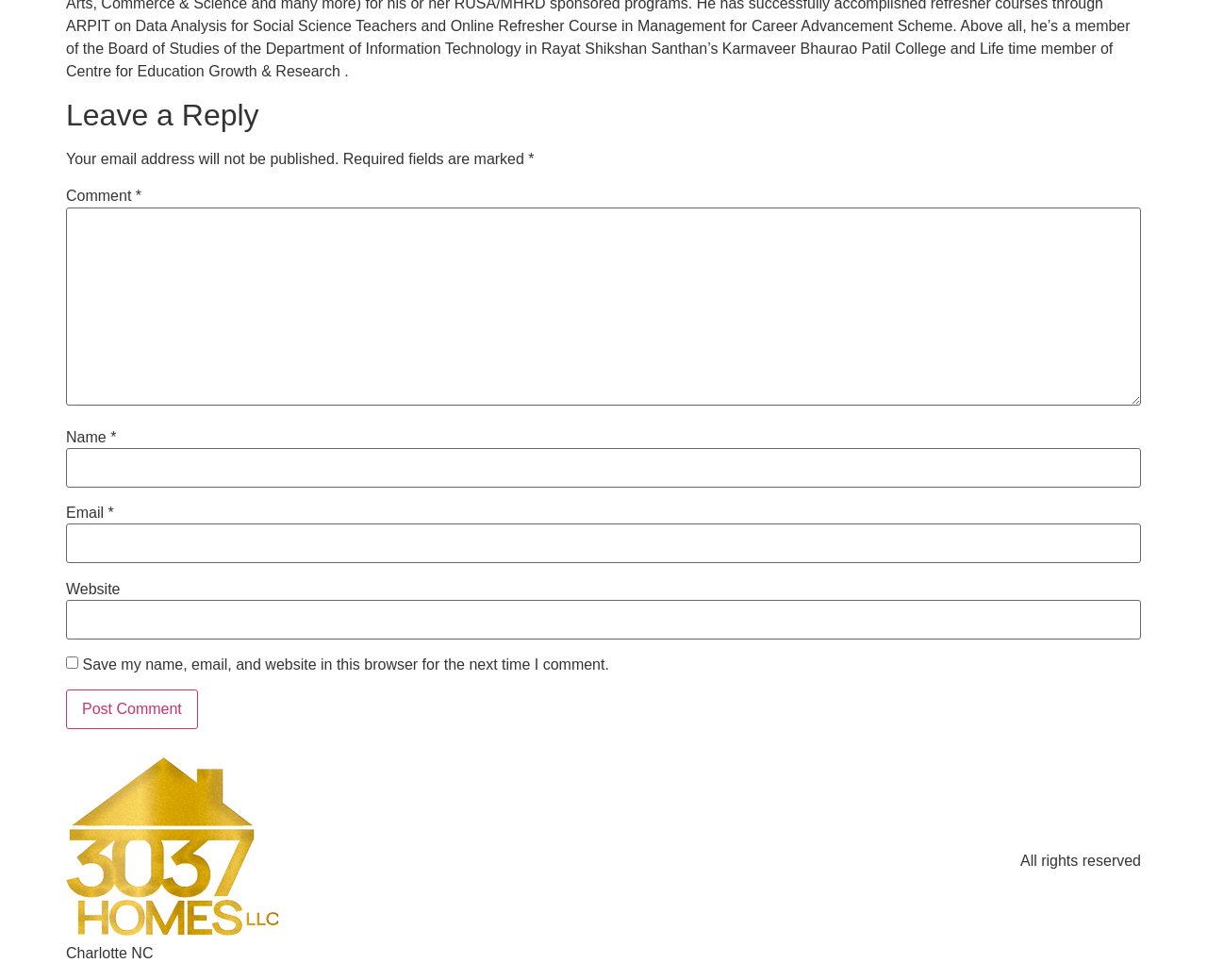For the given element description parent_node: Email * aria-describedby="email-notes" name="email", determine the bounding box coordinates of the UI element. The coordinates should follow the format (top-left x, top-left y, bottom-right x, bottom-right y) and be within the range of 0 to 1.

[0.055, 0.535, 0.945, 0.575]